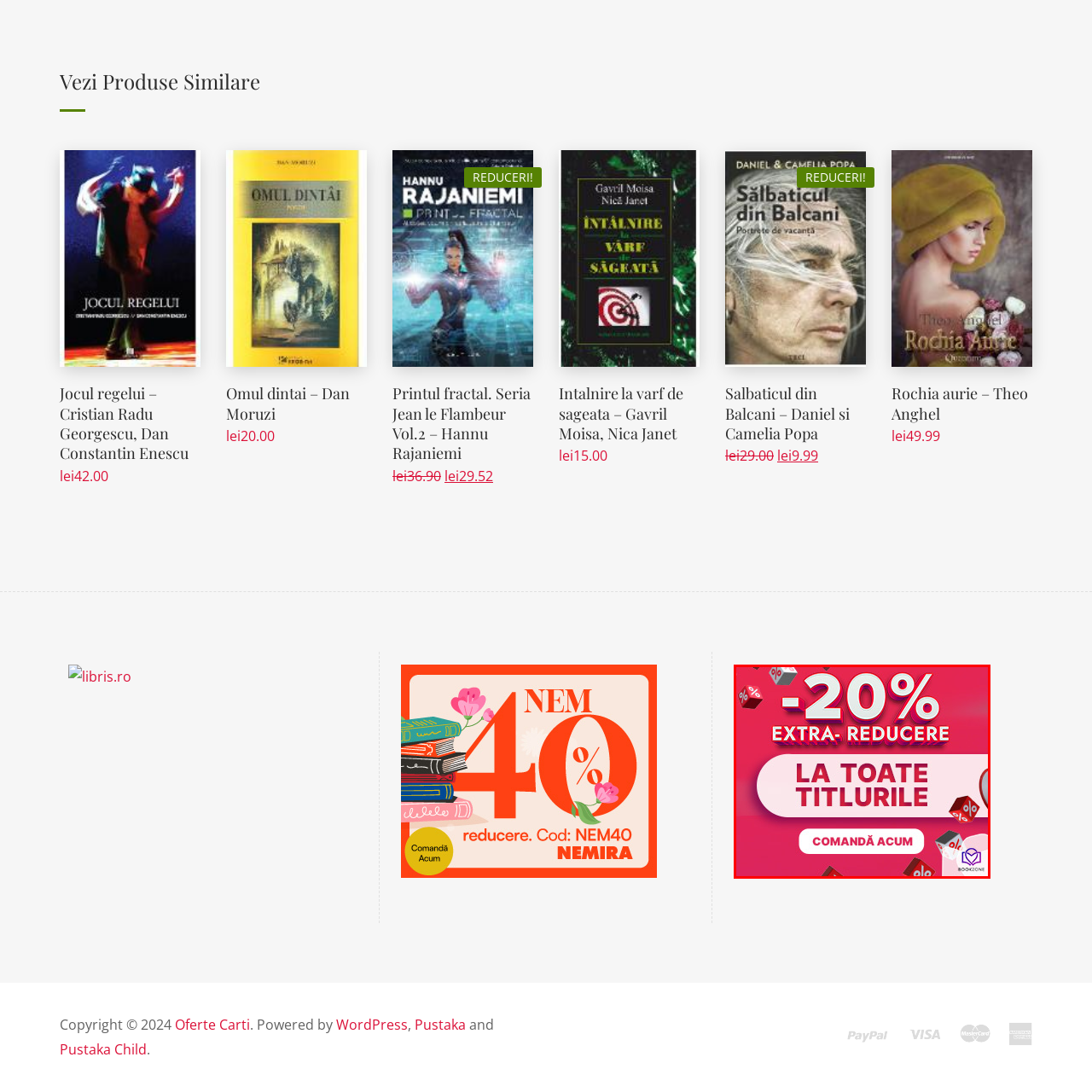Give a detailed narrative of the image enclosed by the red box.

This vibrant promotional image features a bold and eye-catching design aimed at enticing customers. The central message highlights a special offer of a "20% EXTRA DISCOUNT" applicable to all titles, enticing readers to explore a wide range of literature. The use of bright pinks and contrasting white text captures attention, while playful geometric shapes in shades of red underscore the promotional theme, emphasizing the nature of the deal. Below the main text, a clear call to action invites viewers to "COMANDĂ ACUM" (Order Now), motivating immediate engagement. The branding of "BOOKZONE" is elegantly positioned at the bottom right, reinforcing the source of this exciting offer. This image effectively communicates an attractive proposition to potential customers in the literary market.